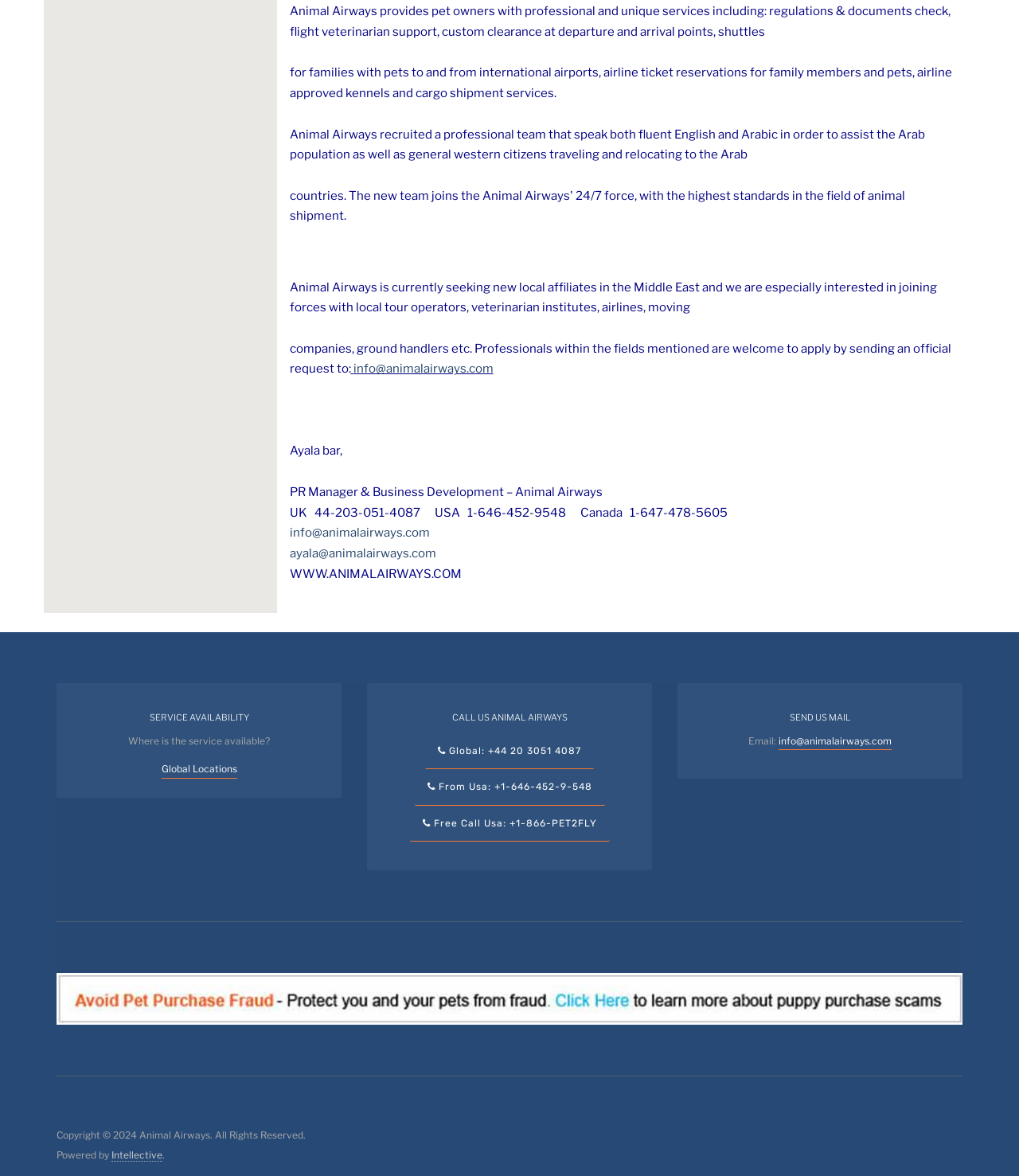Calculate the bounding box coordinates for the UI element based on the following description: "Free Call Usa: +1-866-PET2FLY". Ensure the coordinates are four float numbers between 0 and 1, i.e., [left, top, right, bottom].

[0.402, 0.685, 0.598, 0.716]